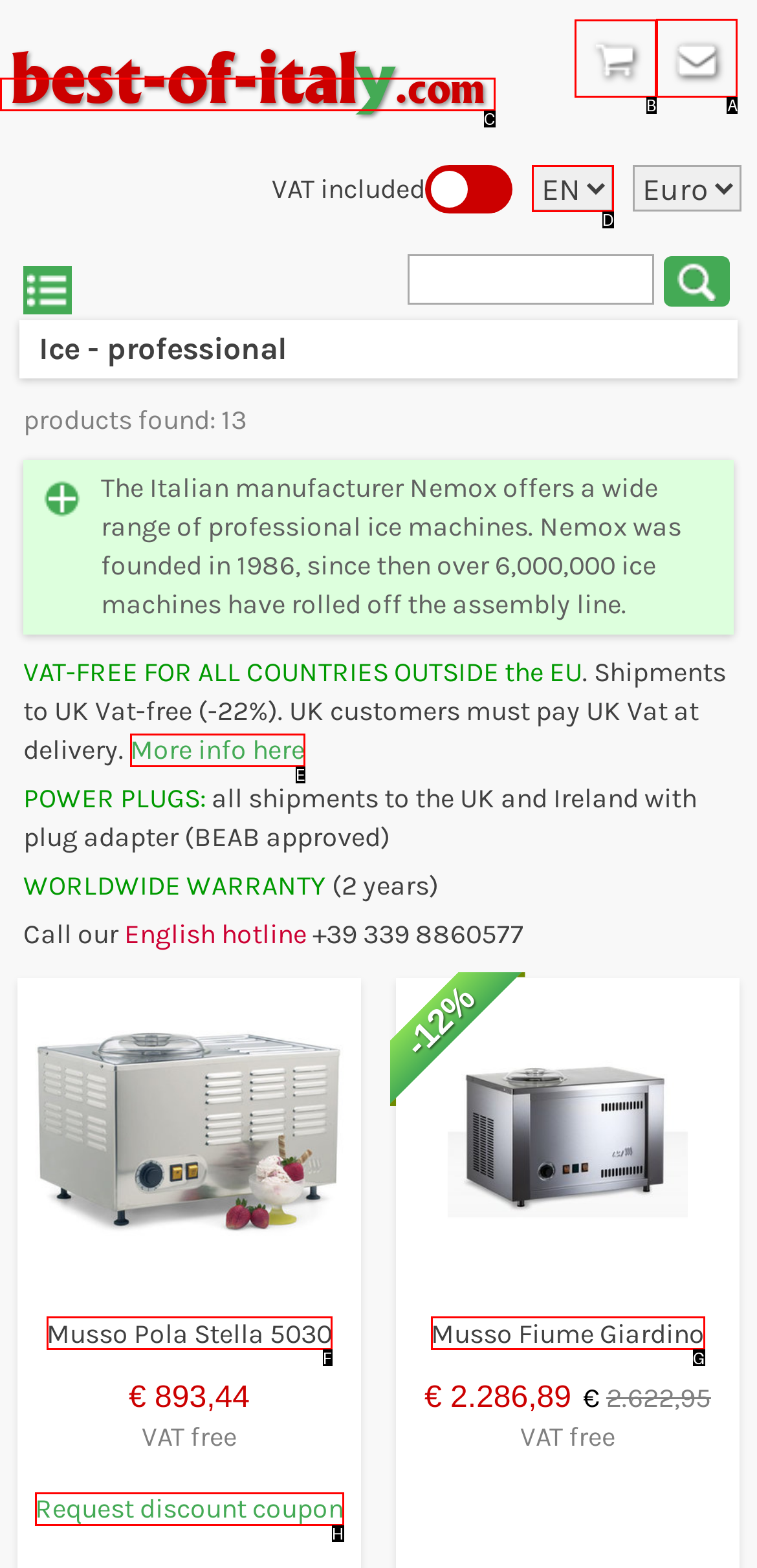Select the letter of the option that should be clicked to achieve the specified task: Learn about making cities safer for women. Respond with just the letter.

None